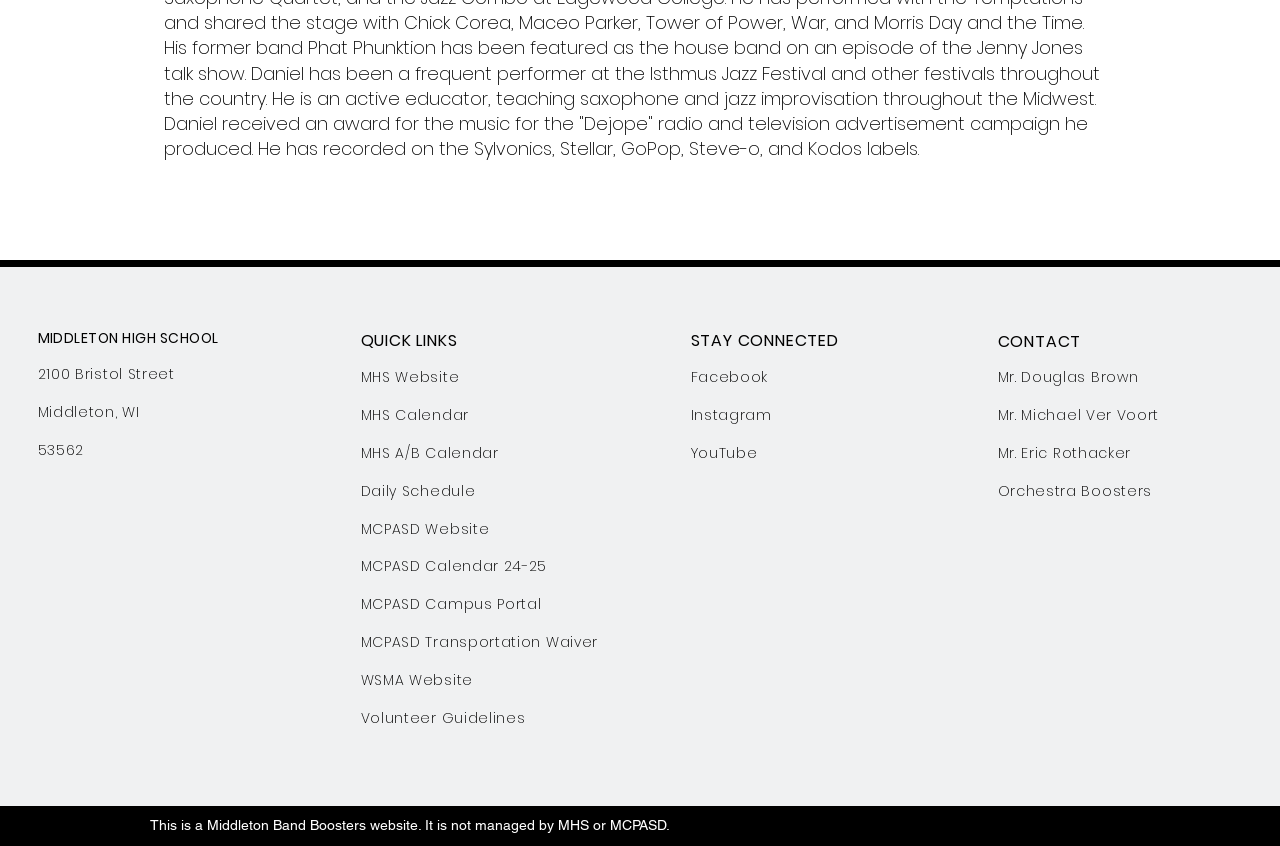Determine the bounding box coordinates of the clickable area required to perform the following instruction: "contact Mr. Douglas Brown". The coordinates should be represented as four float numbers between 0 and 1: [left, top, right, bottom].

[0.779, 0.434, 0.889, 0.458]